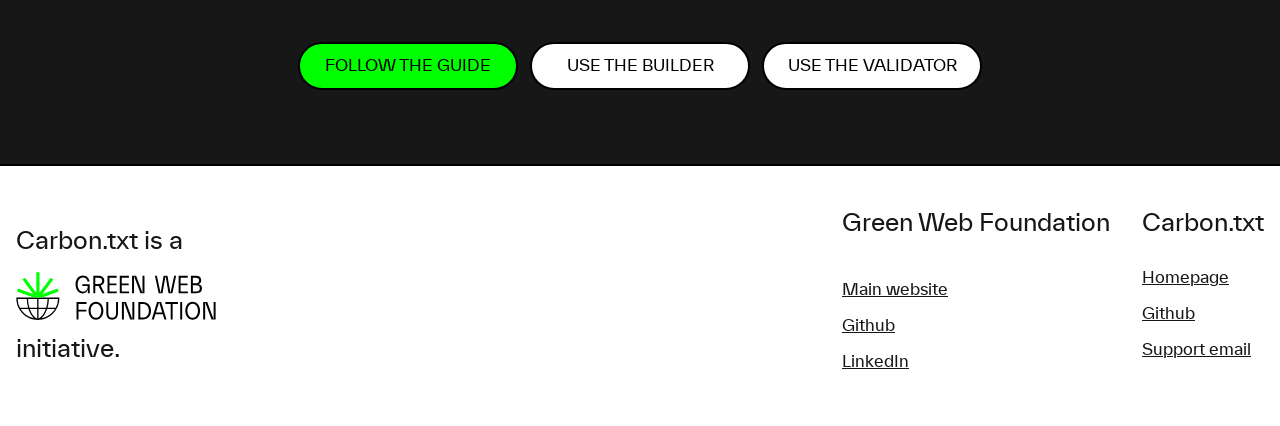Specify the bounding box coordinates of the area that needs to be clicked to achieve the following instruction: "Use the builder".

[0.414, 0.099, 0.586, 0.211]